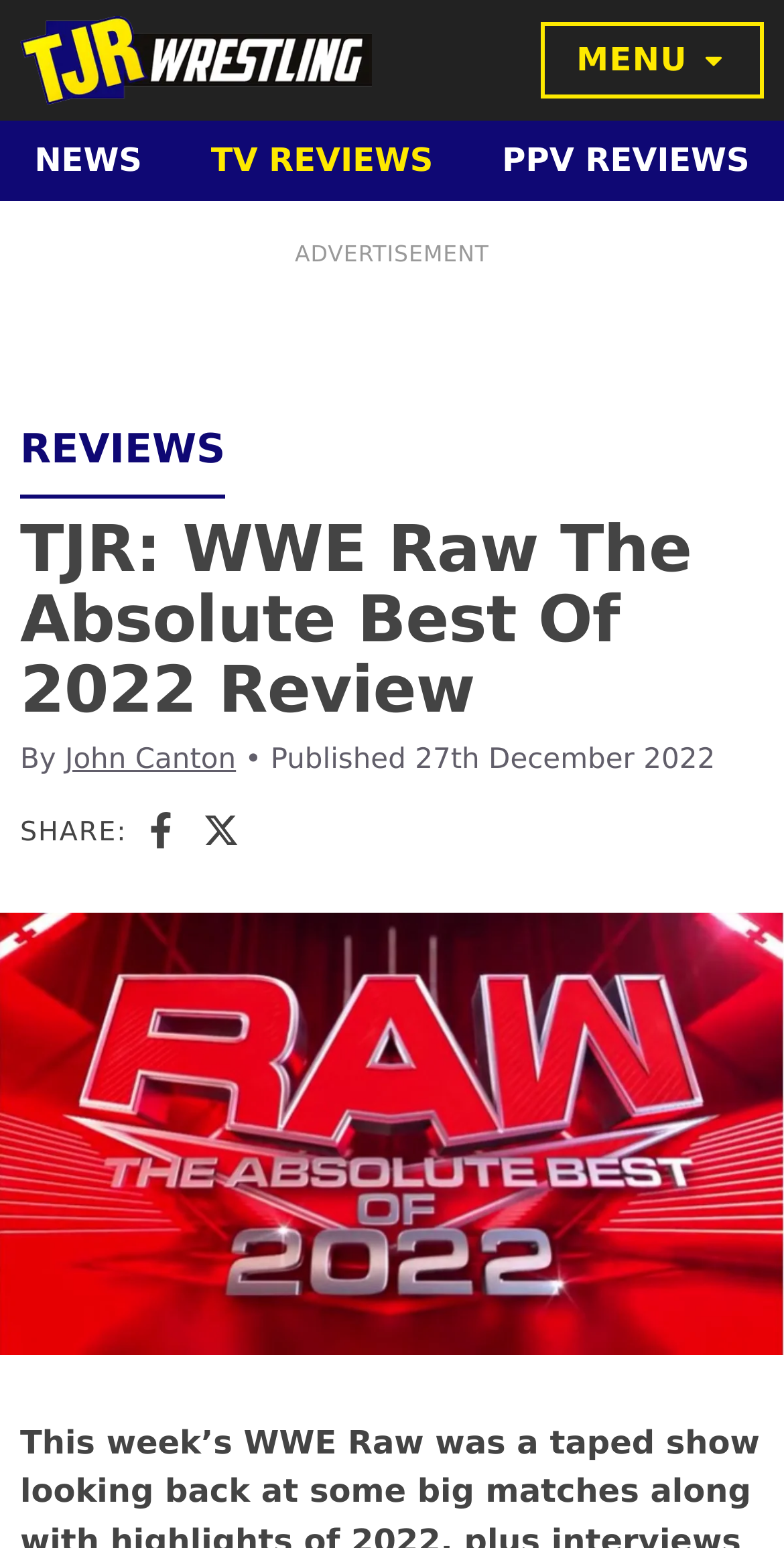Find the bounding box coordinates of the clickable element required to execute the following instruction: "Send an email to the company". Provide the coordinates as four float numbers between 0 and 1, i.e., [left, top, right, bottom].

None